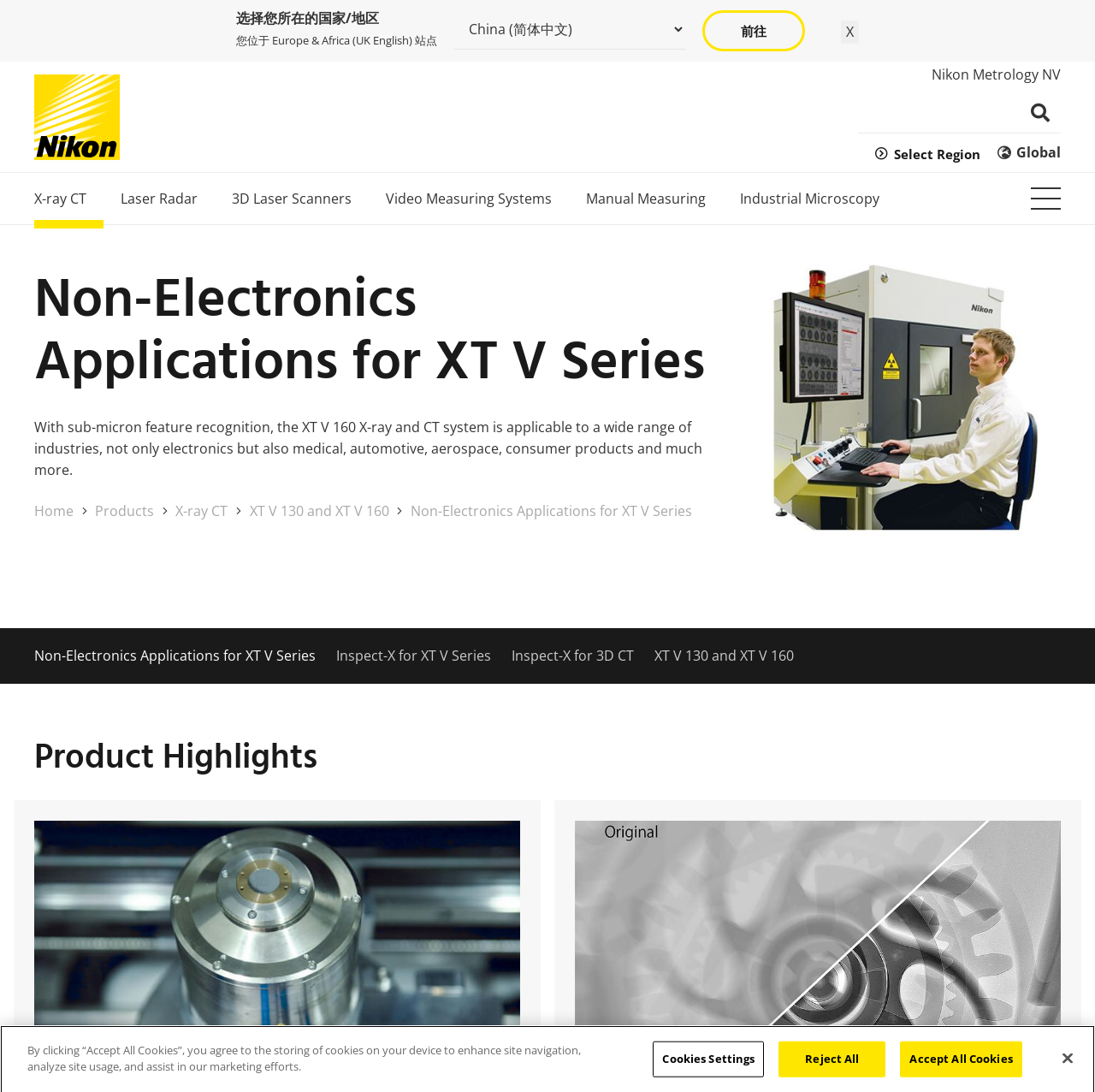Identify the bounding box coordinates of the clickable region required to complete the instruction: "go to X-ray CT page". The coordinates should be given as four float numbers within the range of 0 and 1, i.e., [left, top, right, bottom].

[0.031, 0.158, 0.095, 0.205]